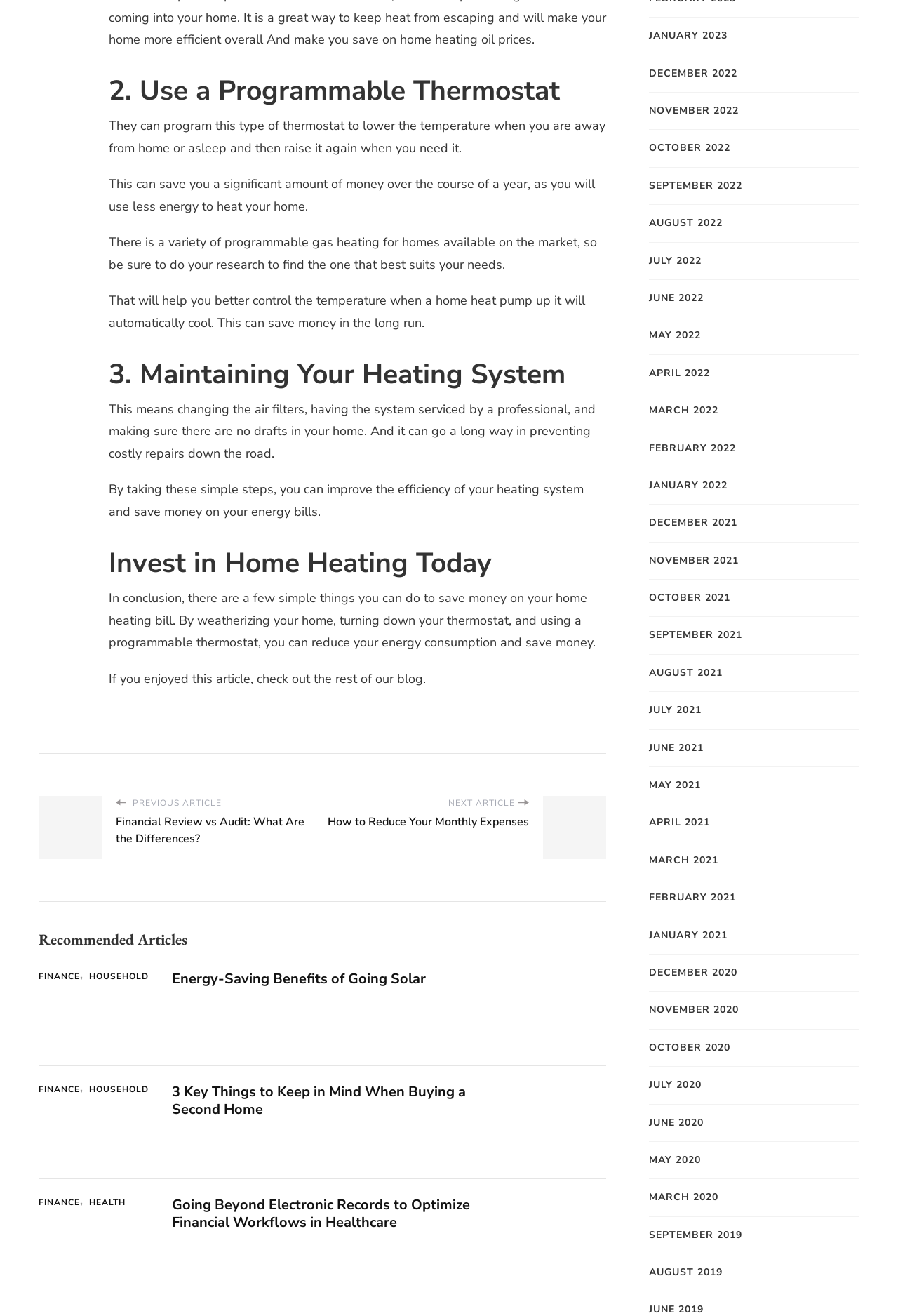Using the webpage screenshot and the element description October 2021, determine the bounding box coordinates. Specify the coordinates in the format (top-left x, top-left y, bottom-right x, bottom-right y) with values ranging from 0 to 1.

[0.723, 0.449, 0.813, 0.461]